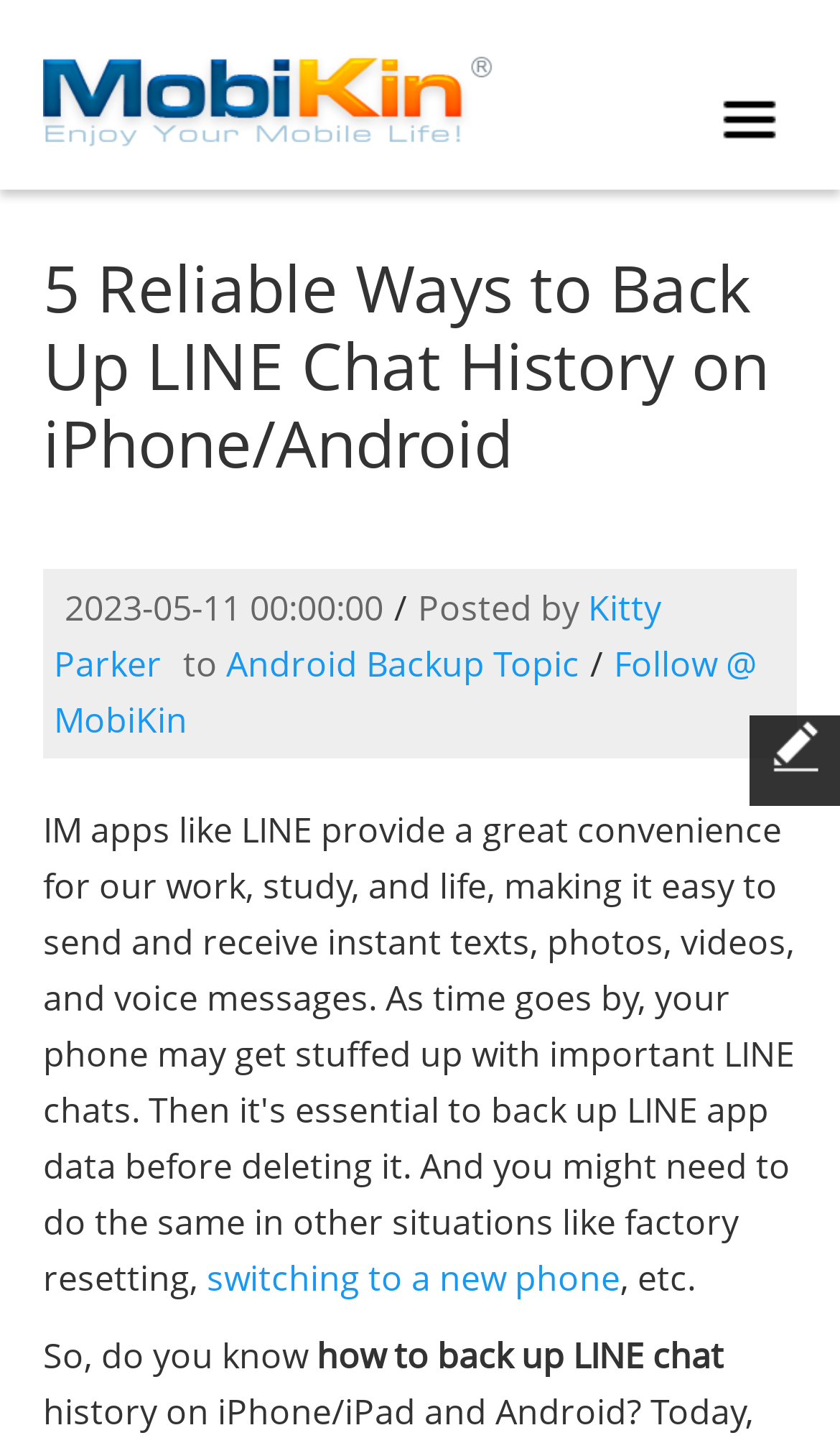Given the description "title="Home"", provide the bounding box coordinates of the corresponding UI element.

[0.051, 0.047, 0.59, 0.08]